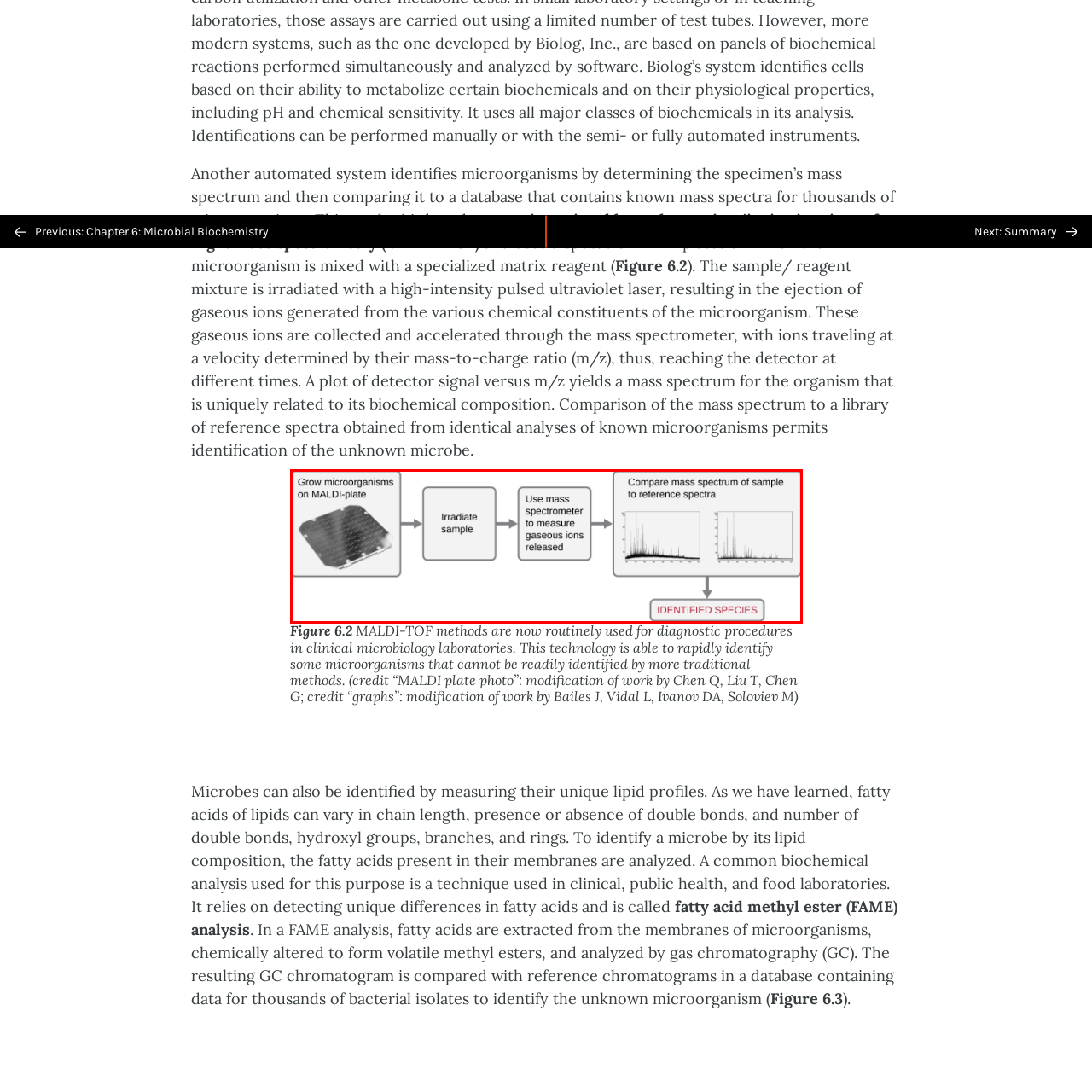Observe the content inside the red rectangle, What is measured in the mass spectrometer? 
Give your answer in just one word or phrase.

Mass-to-charge ratio